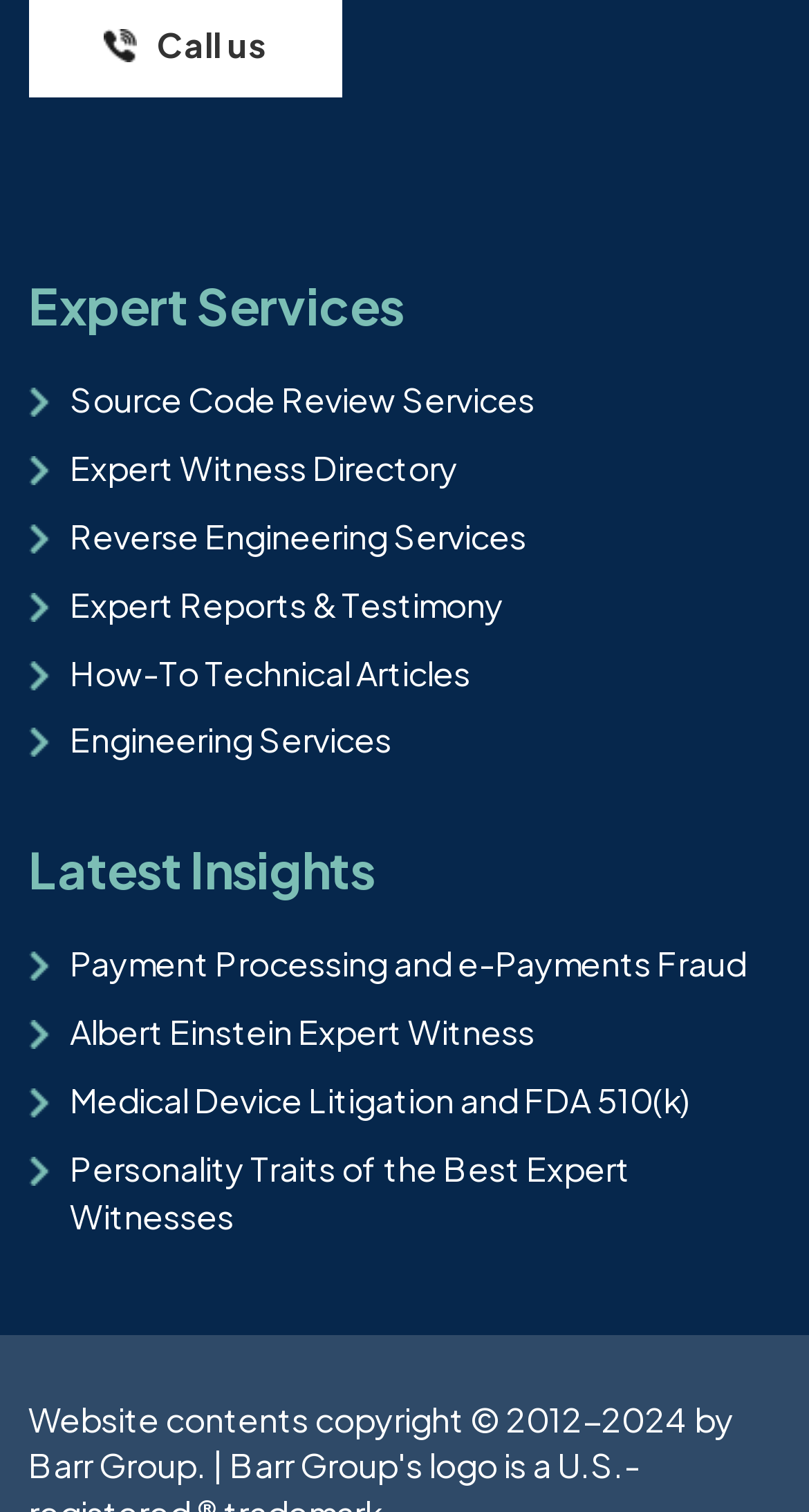How many headings are on the webpage?
Based on the image, give a concise answer in the form of a single word or short phrase.

2